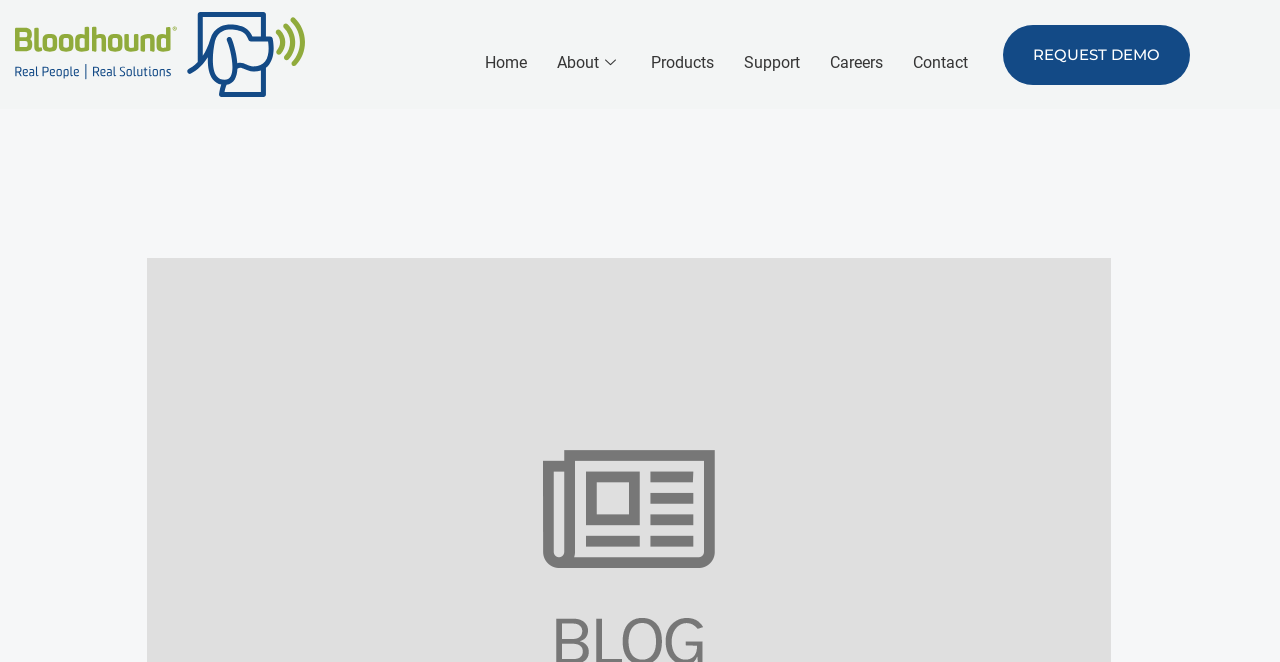Bounding box coordinates are given in the format (top-left x, top-left y, bottom-right x, bottom-right y). All values should be floating point numbers between 0 and 1. Provide the bounding box coordinate for the UI element described as: Careers

[0.636, 0.048, 0.701, 0.139]